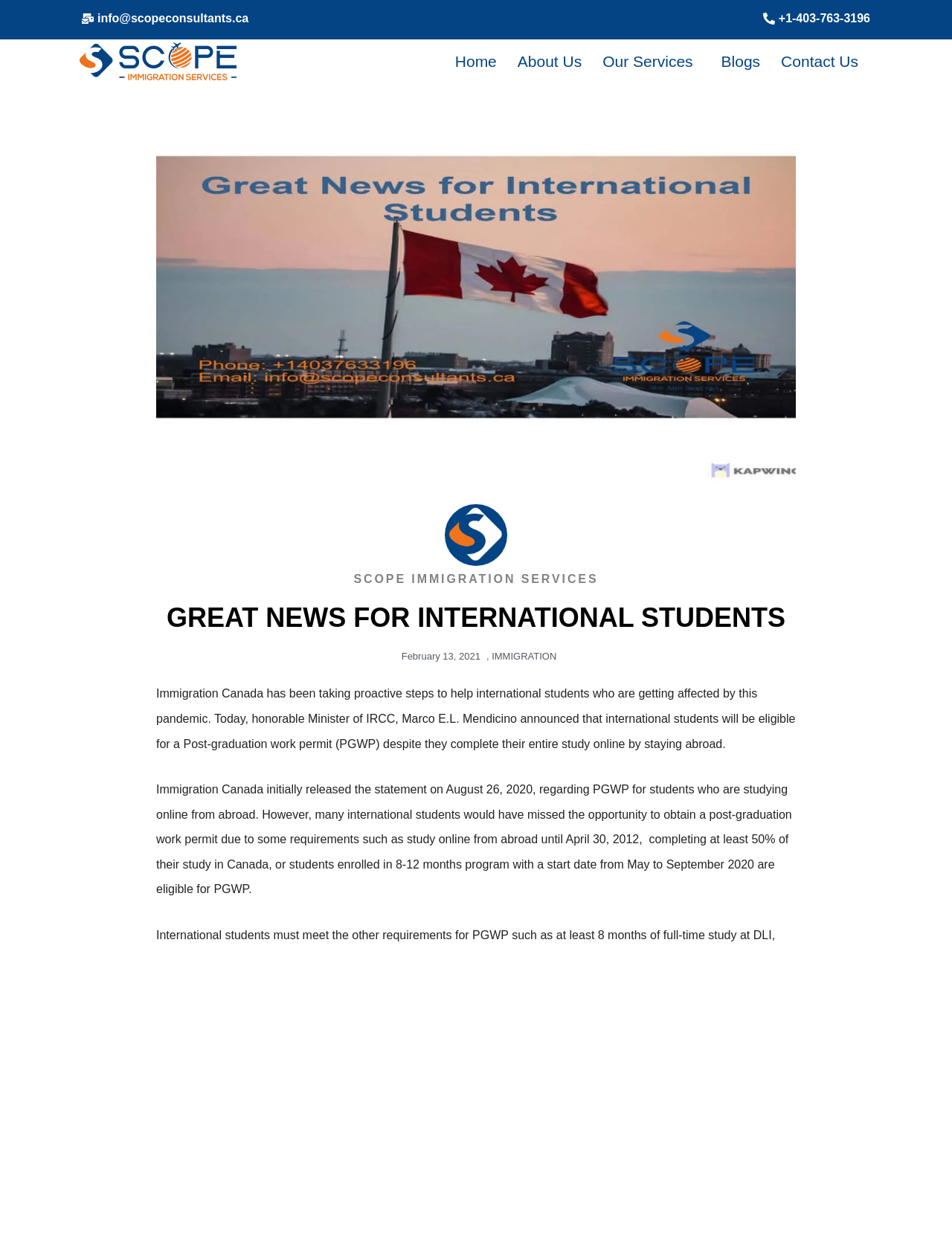Find the bounding box coordinates of the UI element according to this description: "aria-label="Share on facebook"".

[0.659, 0.923, 0.687, 0.944]